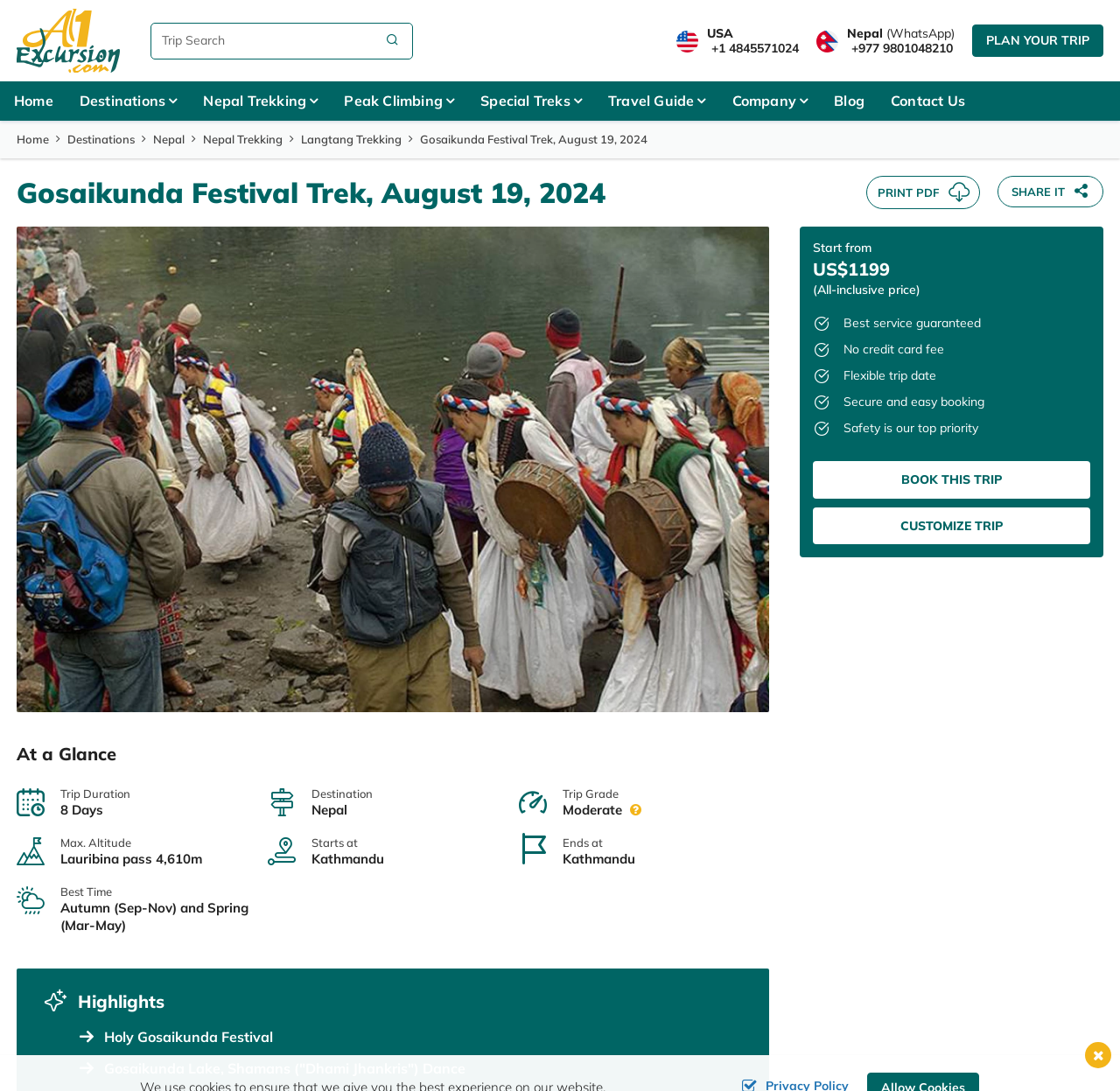Please identify the bounding box coordinates of the region to click in order to complete the task: "Search for a trip". The coordinates must be four float numbers between 0 and 1, specified as [left, top, right, bottom].

[0.134, 0.02, 0.369, 0.054]